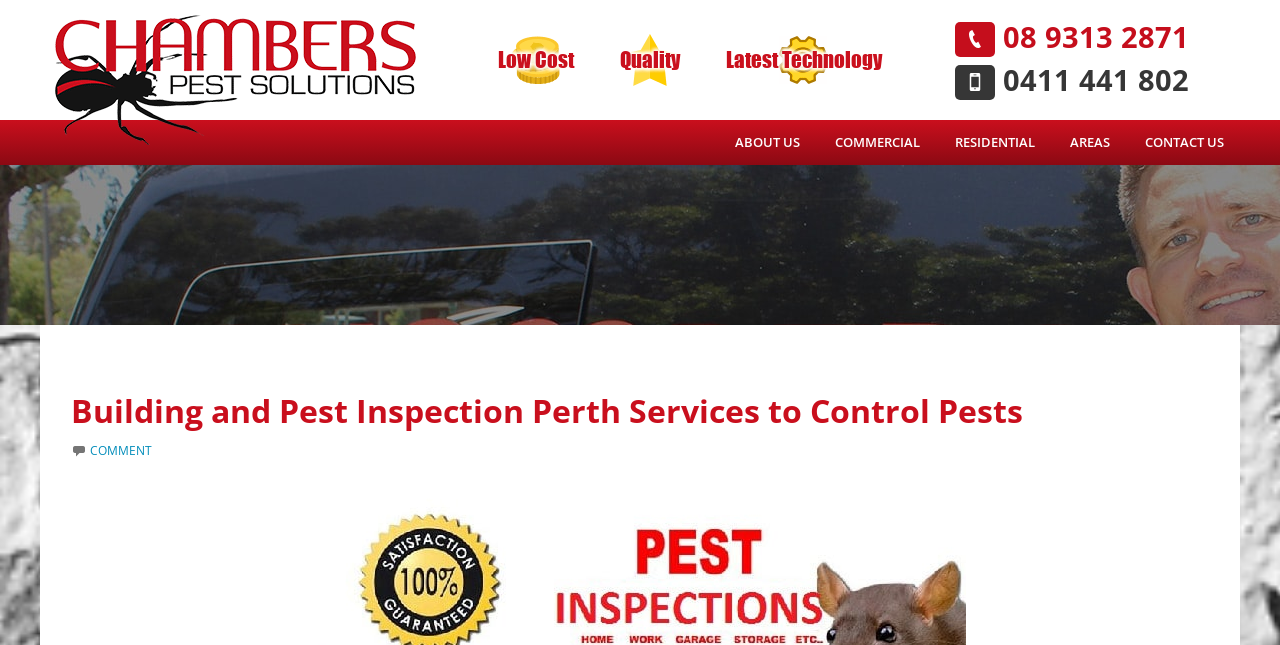Explain in detail what is displayed on the webpage.

The webpage is about building and pest inspection services in Perth, with a focus on controlling pests. At the top left, there is a link to "Chambers Pest Control" accompanied by an image with the same name. Below this, there are three static text elements in a row, listing the benefits of the service: "Low Cost", "Quality", and "Latest Technology". 

On the right side, there are three links with phone numbers: "08 9313 2871", "0411 441 802", each accompanied by a small image. Below these phone numbers, there is a row of five links: "ABOUT US", "COMMERCIAL", "RESIDENTIAL", "AREAS", and "CONTACT US". 

At the bottom of the page, there is a heading that repeats the title of the webpage, "Building and Pest Inspection Perth Services to Control Pests". Below this heading, there is a link to "COMMENT".